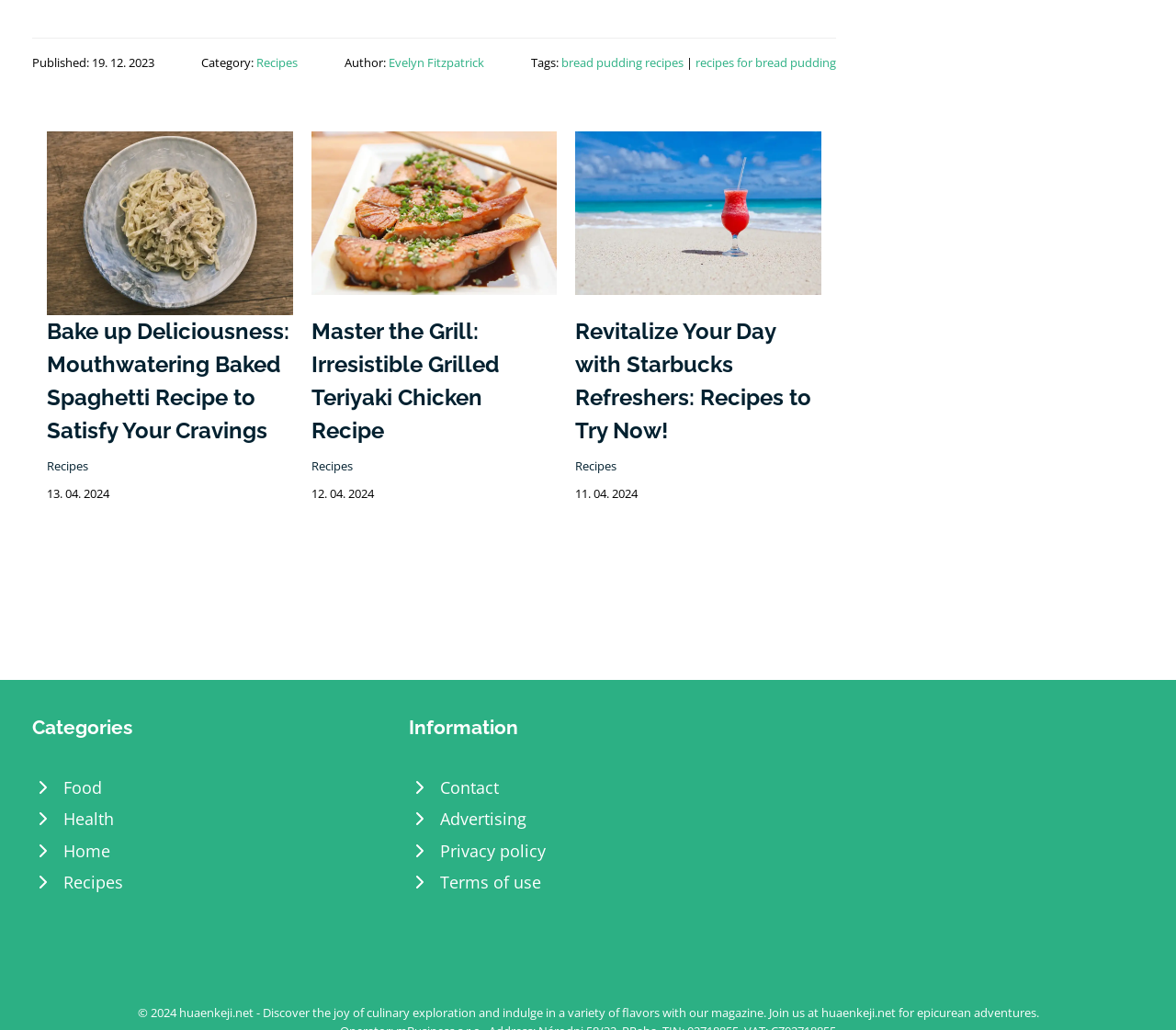Determine the bounding box coordinates of the area to click in order to meet this instruction: "Read the 'Master the Grill: Irresistible Grilled Teriyaki Chicken Recipe' heading".

[0.265, 0.306, 0.474, 0.434]